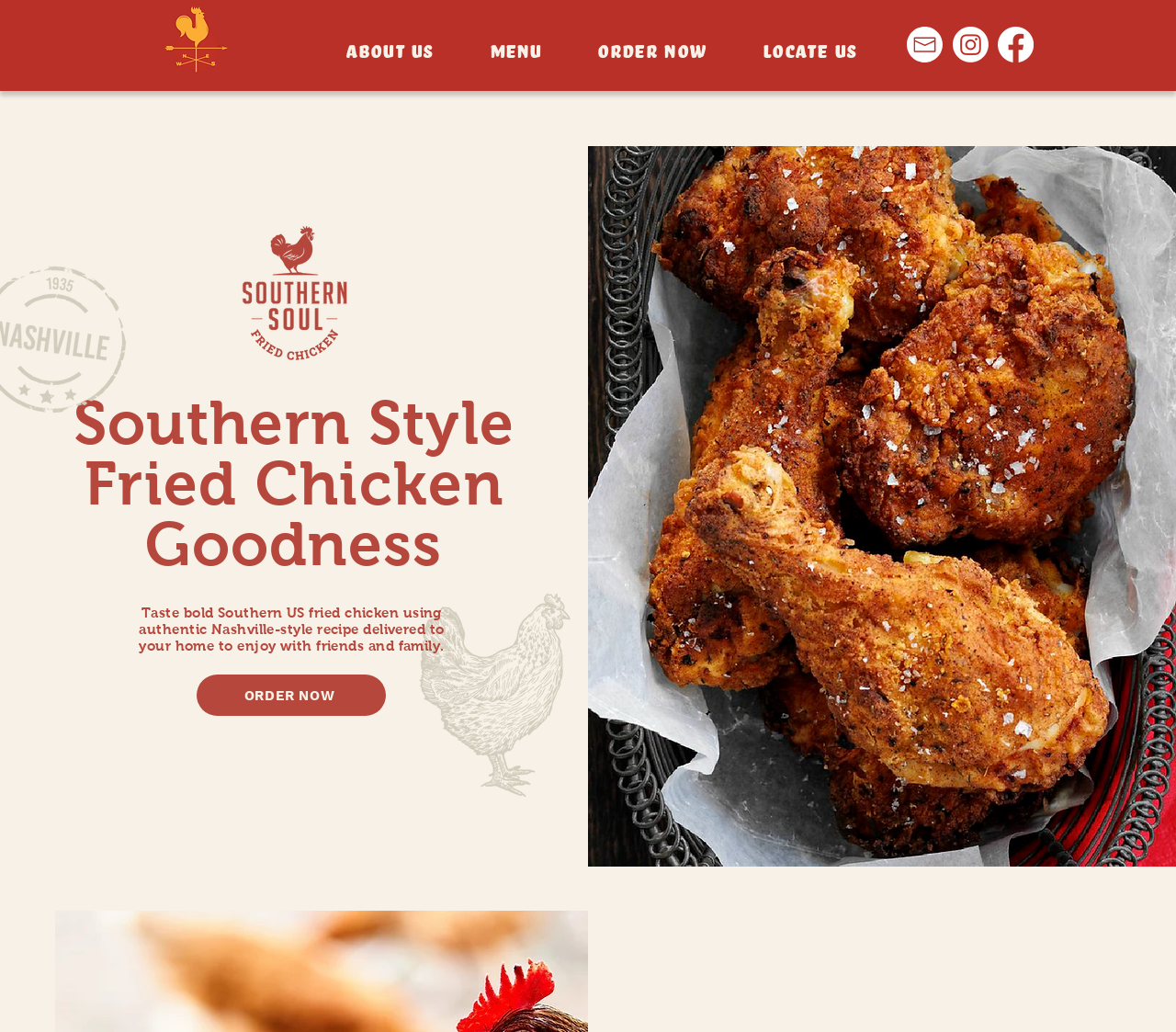Using the element description: "About Us", determine the bounding box coordinates for the specified UI element. The coordinates should be four float numbers between 0 and 1, [left, top, right, bottom].

[0.261, 0.454, 0.377, 0.491]